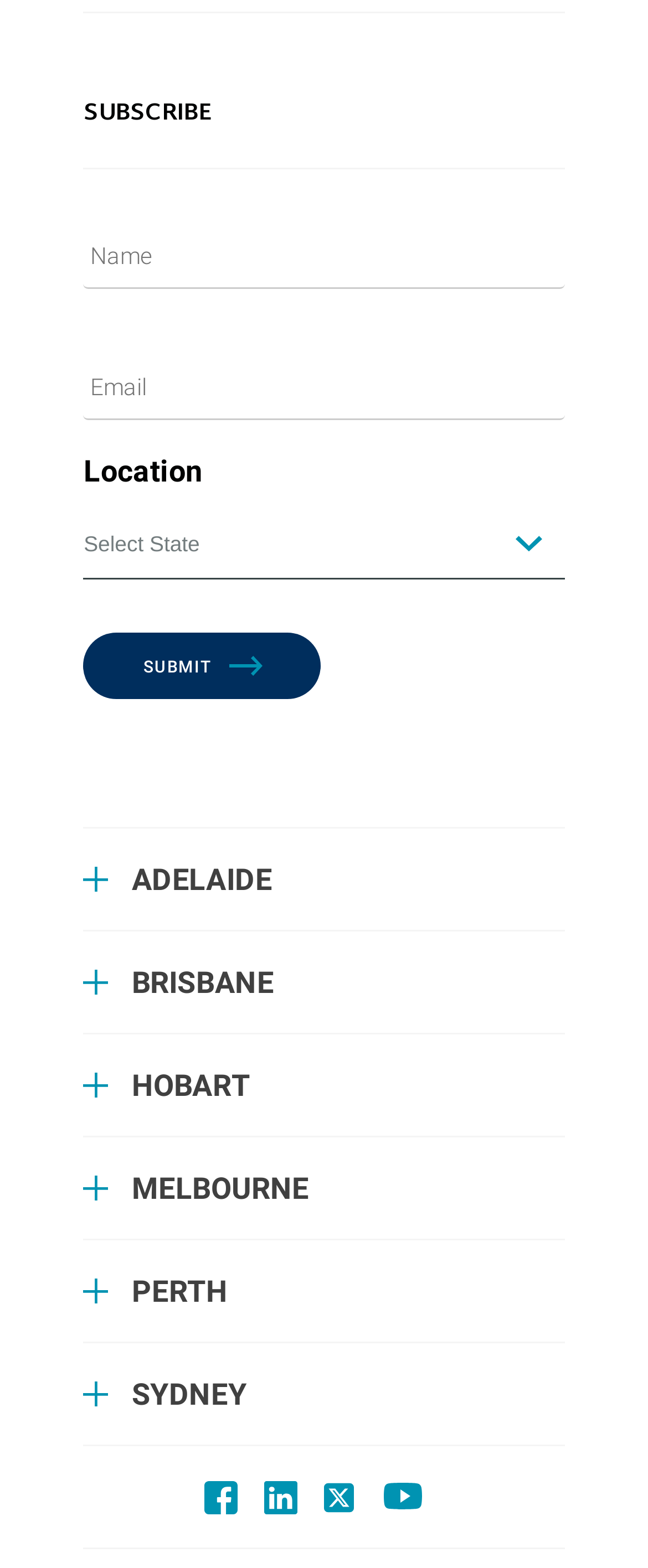How many links are there on the webpage?
Refer to the image and provide a concise answer in one word or phrase.

11